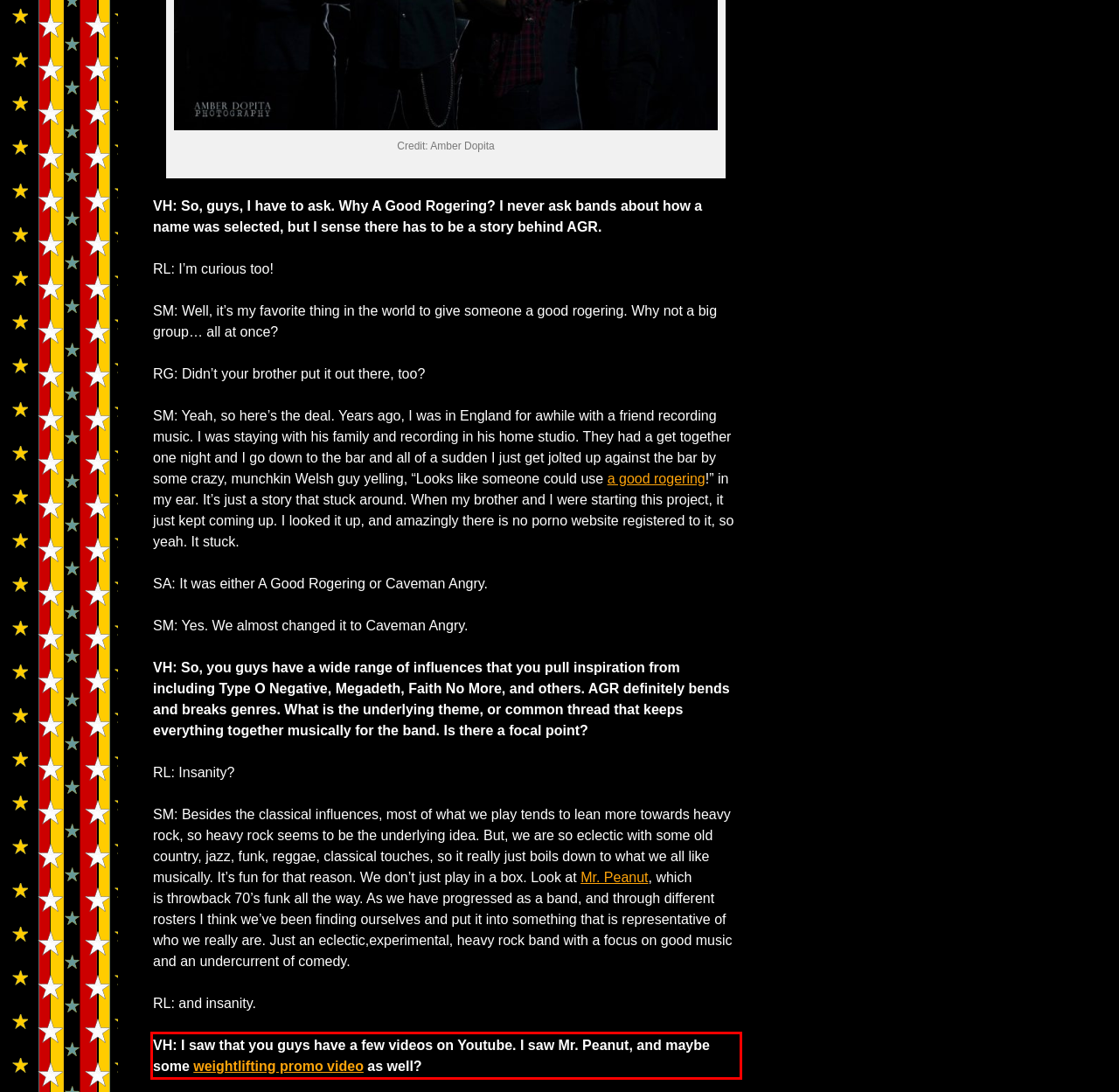There is a screenshot of a webpage with a red bounding box around a UI element. Please use OCR to extract the text within the red bounding box.

VH: I saw that you guys have a few videos on Youtube. I saw Mr. Peanut, and maybe some weightlifting promo video as well?